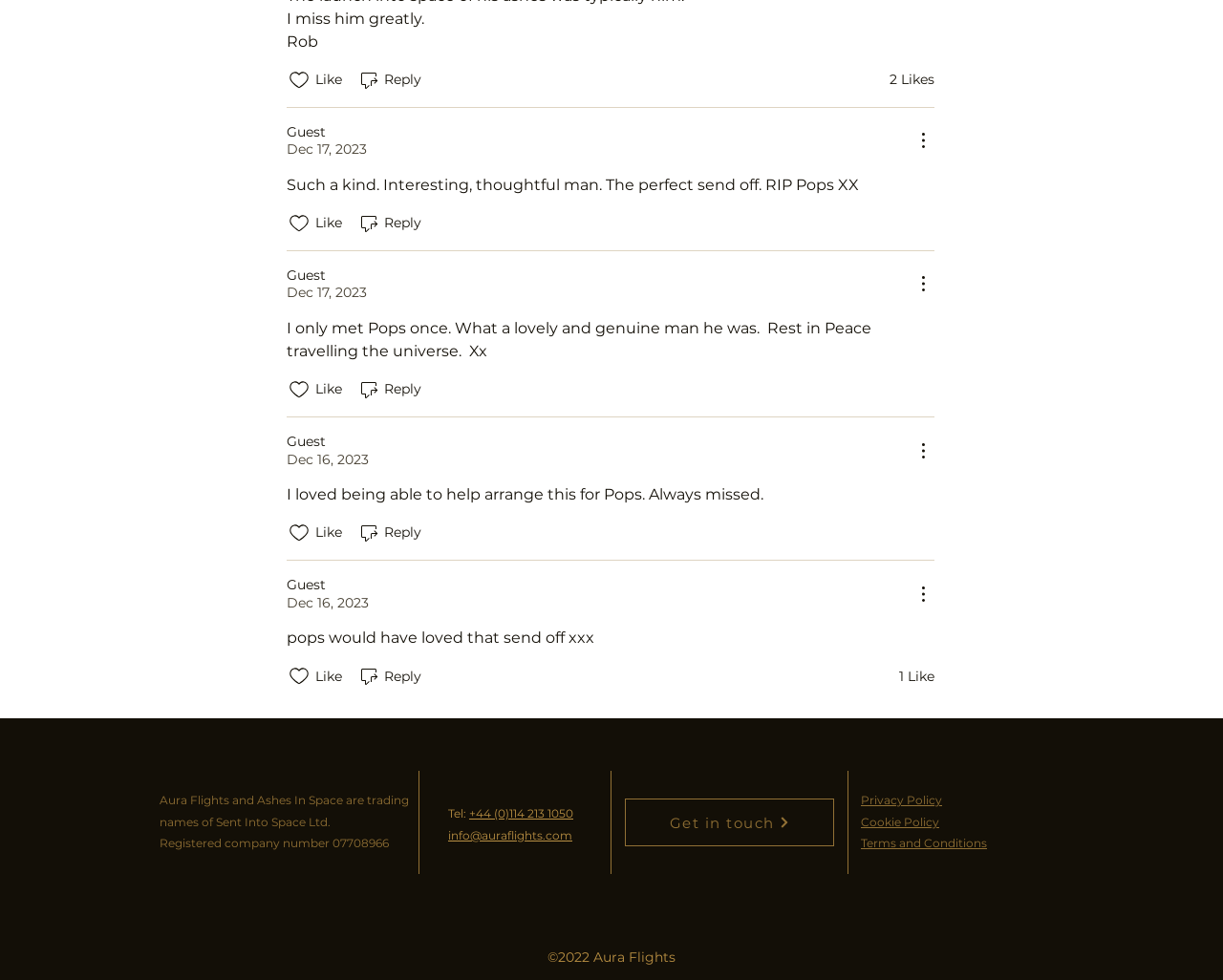Please determine the bounding box coordinates of the element's region to click in order to carry out the following instruction: "Click the 'Reply' button". The coordinates should be four float numbers between 0 and 1, i.e., [left, top, right, bottom].

[0.292, 0.07, 0.345, 0.093]